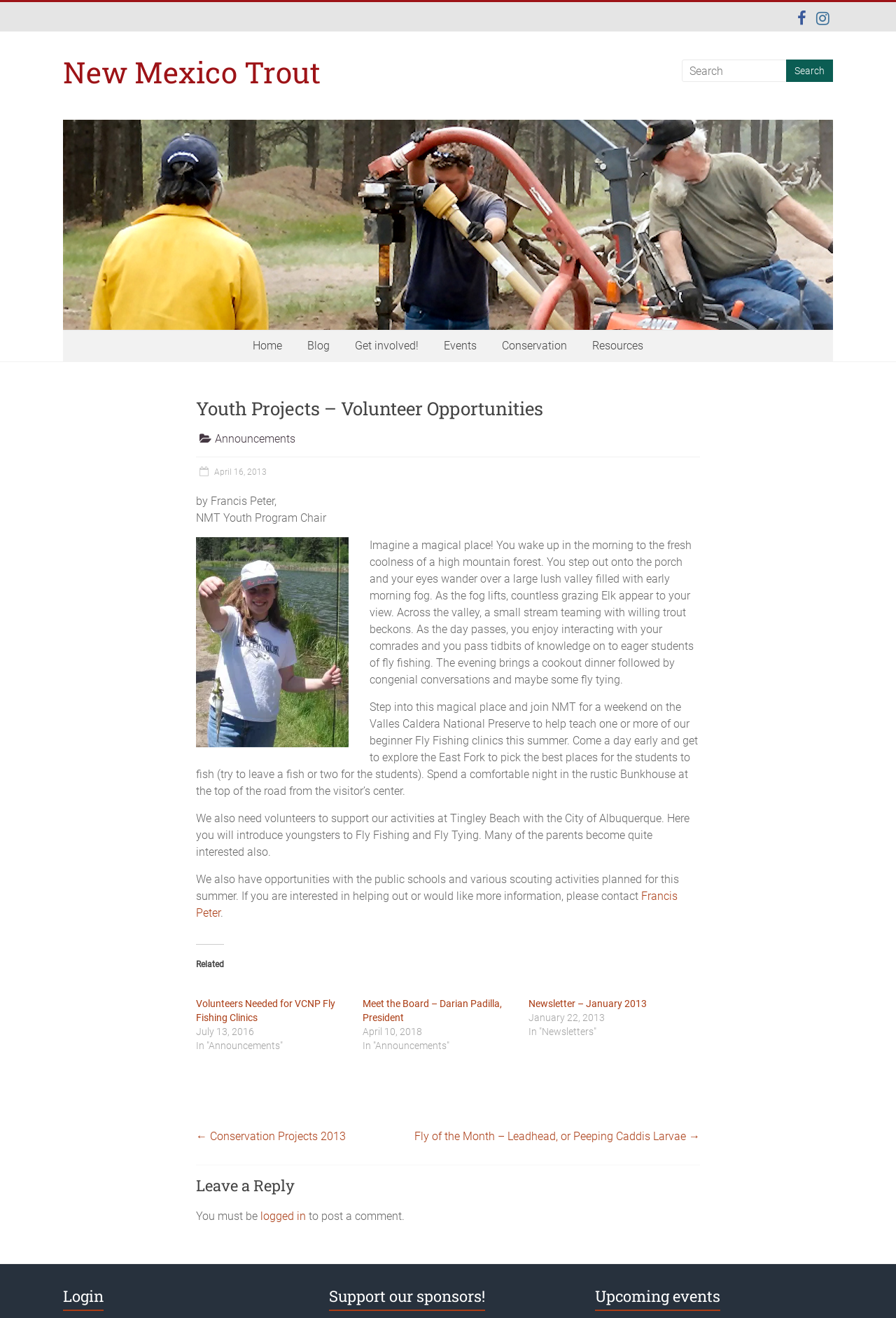What is the purpose of the event mentioned in the article?
Make sure to answer the question with a detailed and comprehensive explanation.

The purpose of the event mentioned in the article is to teach fly fishing to students. This can be inferred from the text 'help teach one or more of our beginner Fly Fishing clinics this summer' in the StaticText element with bounding box coordinates [0.412, 0.409, 0.774, 0.521].